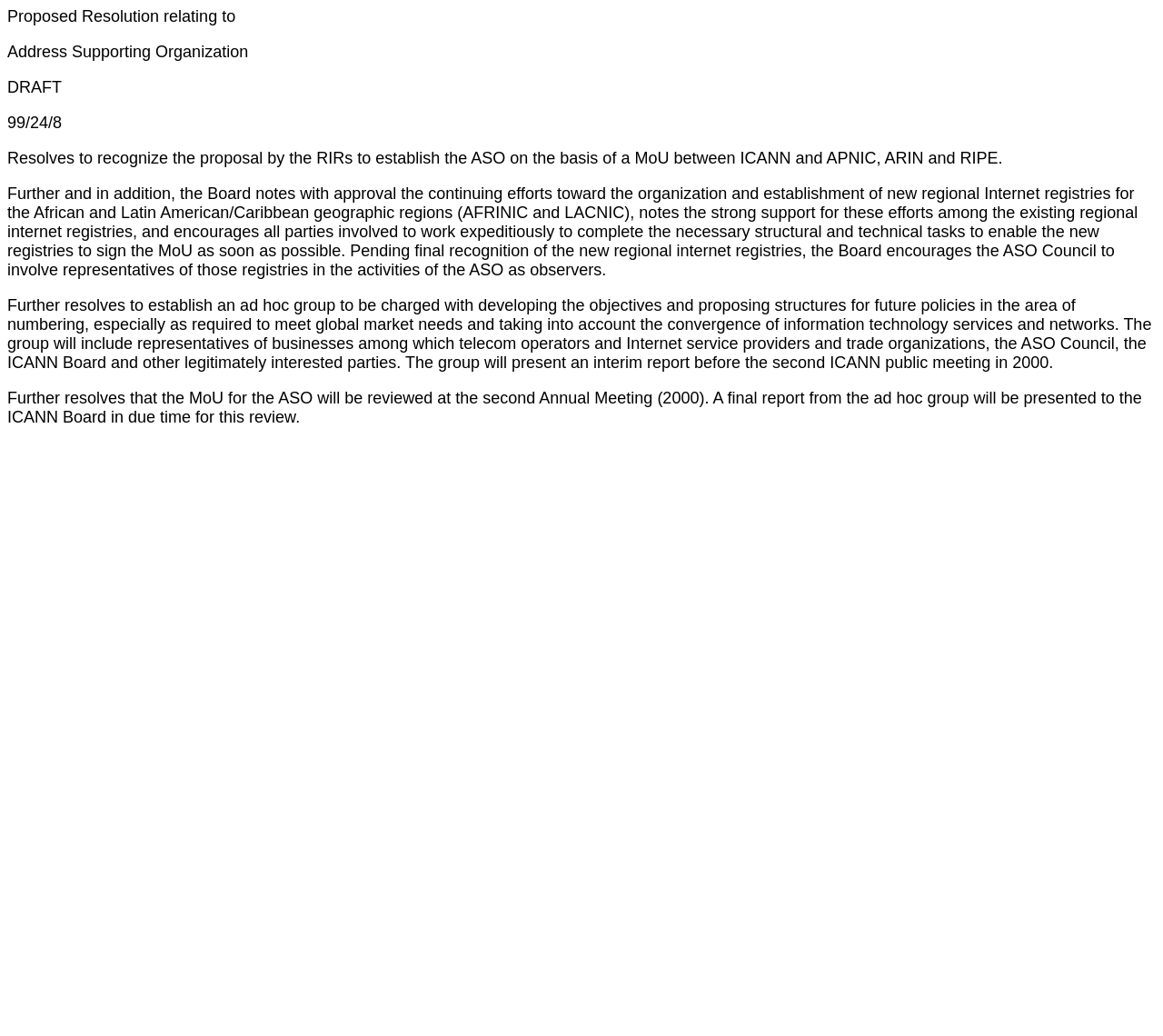Provide a brief response using a word or short phrase to this question:
What is the date mentioned in the resolution?

99/24/8